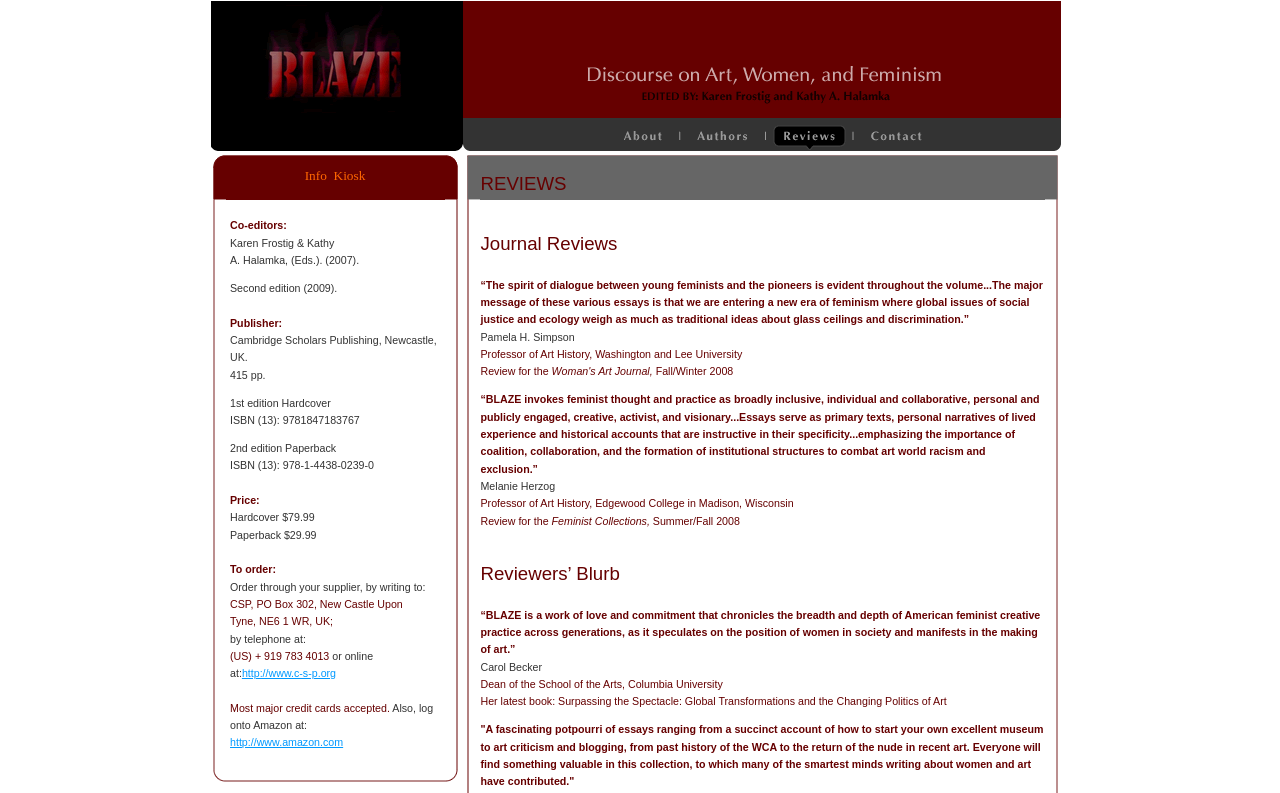Use a single word or phrase to answer the following:
What is the text in the second table cell of the third table row?

Co-editors: Karen Frostig & Kathy A. Halamka, (Eds.). (2007). Second edition (2009).